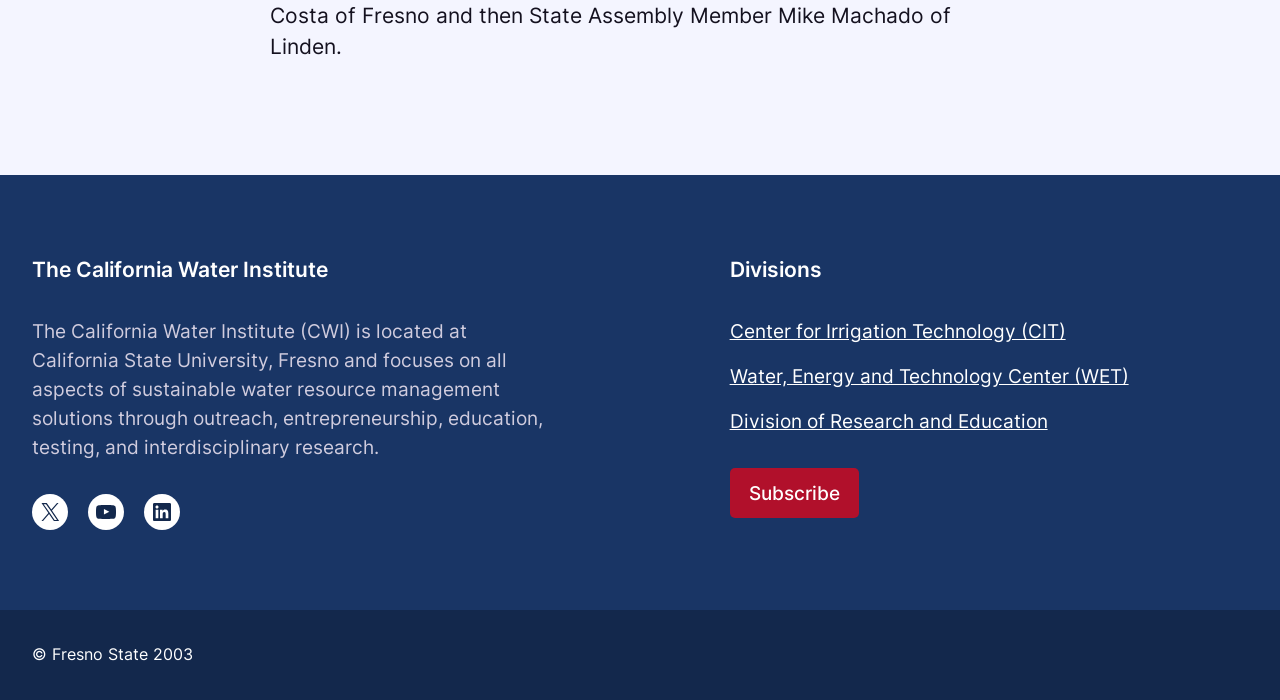What social media platforms does the California Water Institute have?
Please answer the question with as much detail as possible using the screenshot.

The social media platforms of the California Water Institute can be found in the links at the top of the webpage, which are 'X, formerly known as Twitter', 'YouTube', and 'LinkedIn'.